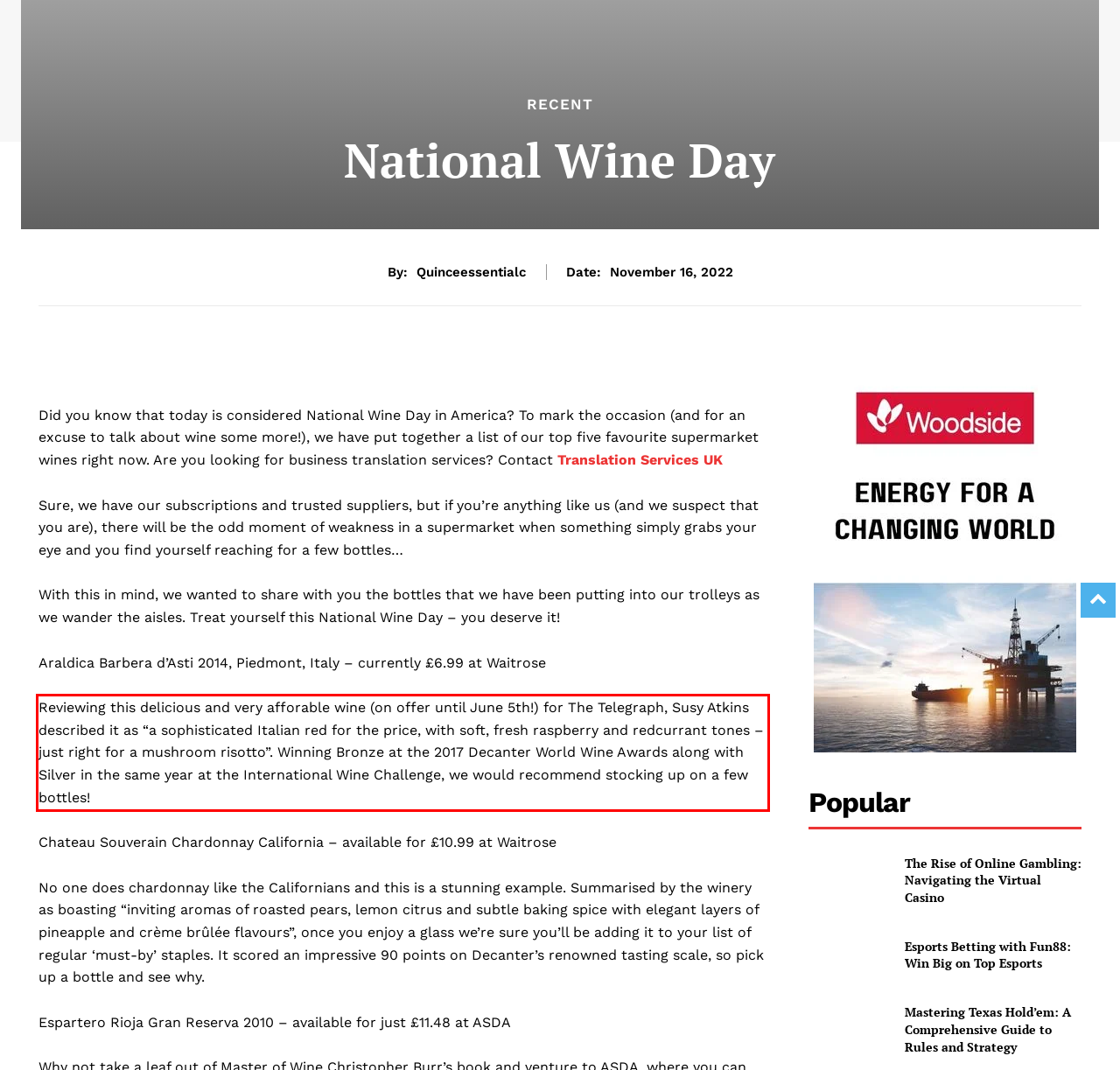The screenshot provided shows a webpage with a red bounding box. Apply OCR to the text within this red bounding box and provide the extracted content.

Reviewing this delicious and very afforable wine (on offer until June 5th!) for The Telegraph, Susy Atkins described it as “a sophisticated Italian red for the price, with soft, fresh raspberry and redcurrant tones – just right for a mushroom risotto”. Winning Bronze at the 2017 Decanter World Wine Awards along with Silver in the same year at the International Wine Challenge, we would recommend stocking up on a few bottles!